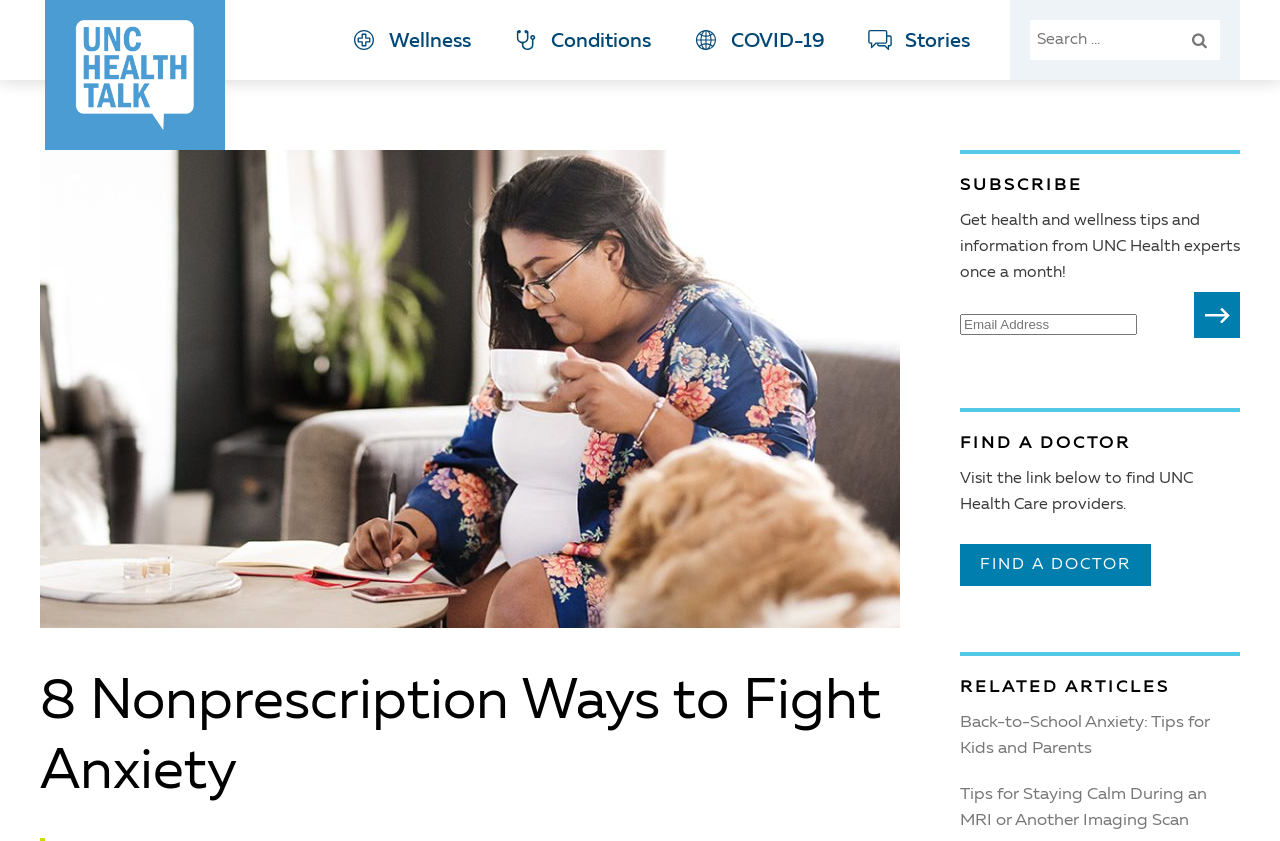Answer the question with a single word or phrase: 
What is the topic of the 'RELATED ARTICLES' section?

Anxiety and wellness